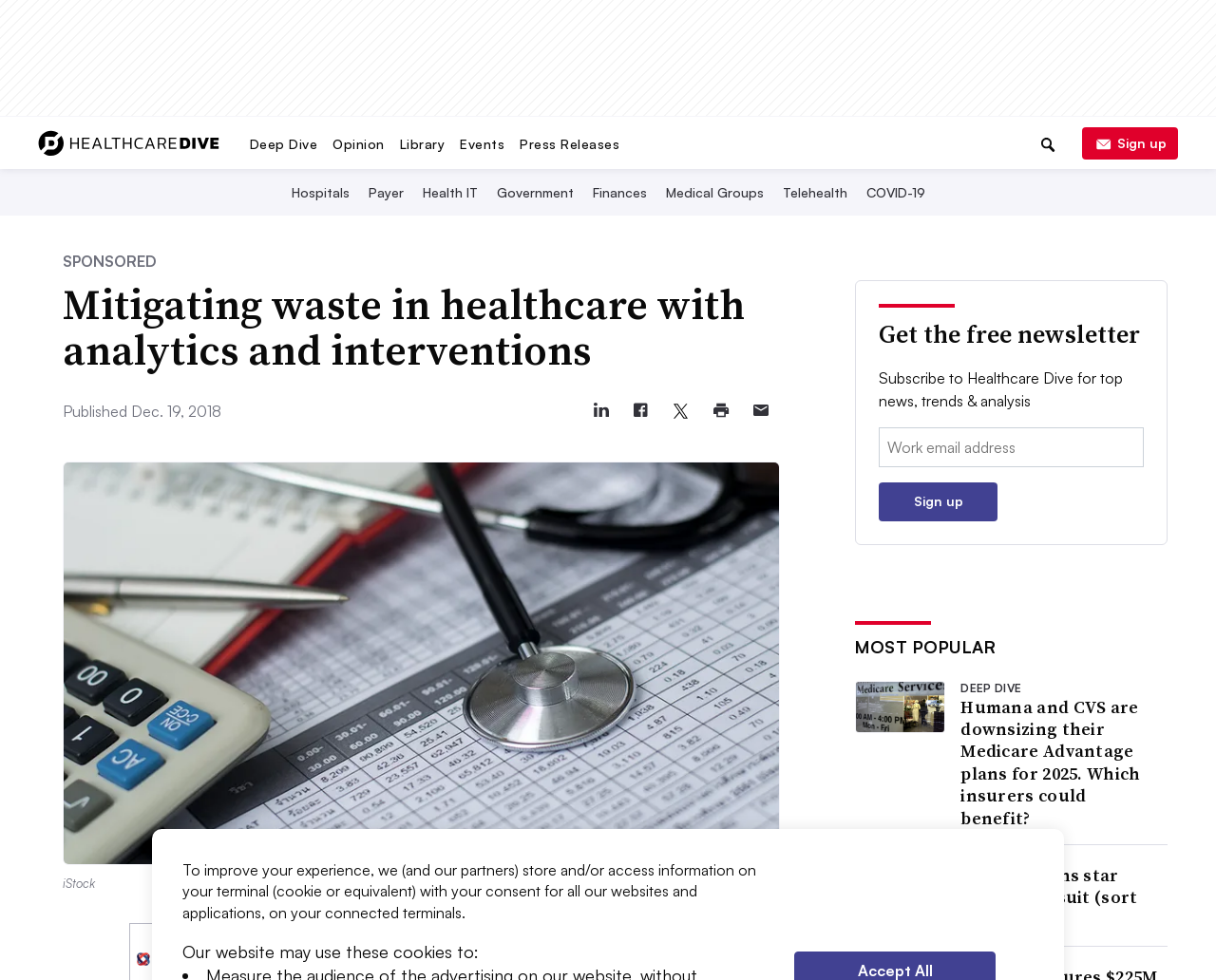Please find the bounding box coordinates of the element that needs to be clicked to perform the following instruction: "Share article to LinkedIn". The bounding box coordinates should be four float numbers between 0 and 1, represented as [left, top, right, bottom].

[0.478, 0.399, 0.51, 0.44]